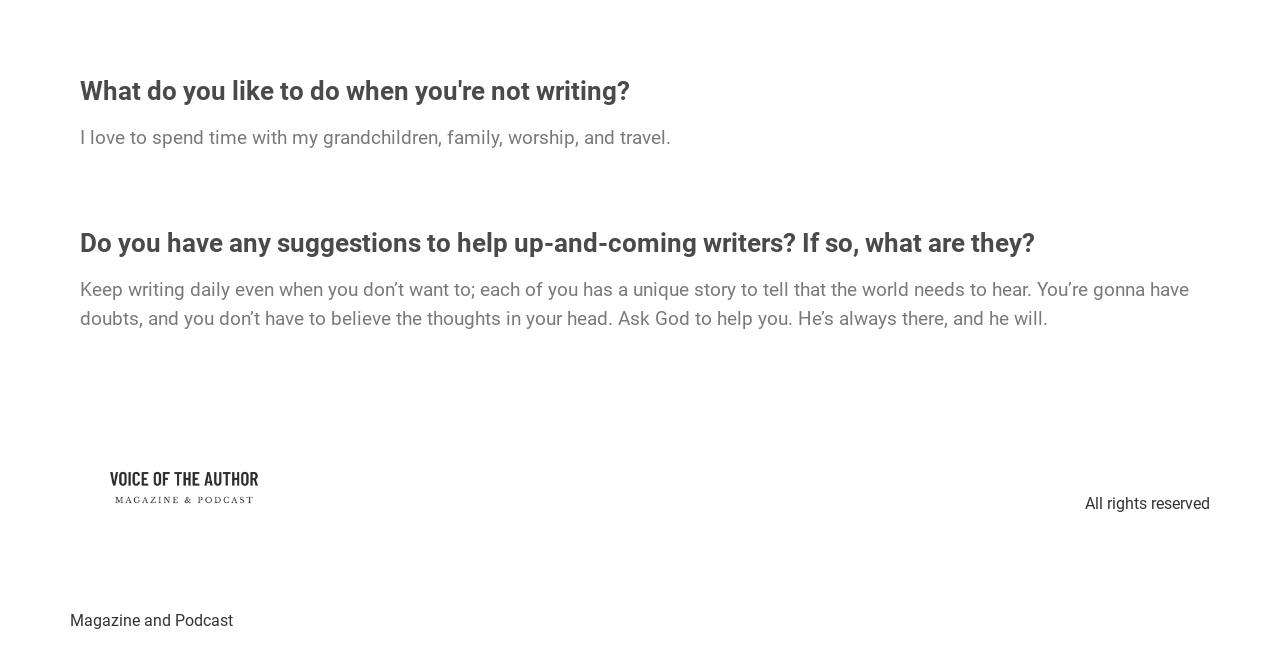What does the author like to do when not writing?
Please look at the screenshot and answer using one word or phrase.

Spend time with family, worship, and travel